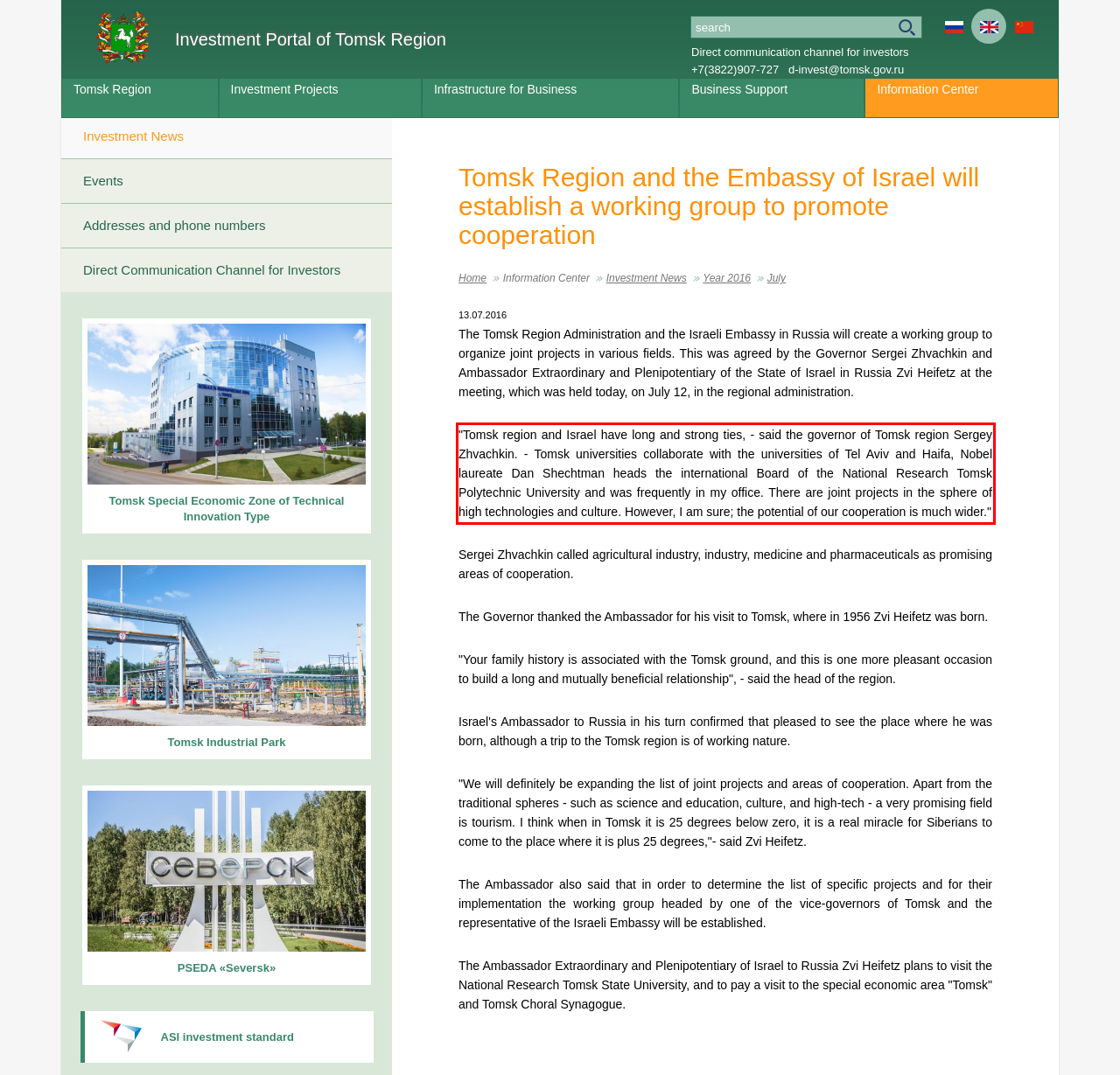Analyze the webpage screenshot and use OCR to recognize the text content in the red bounding box.

"Tomsk region and Israel have long and strong ties, - said the governor of Tomsk region Sergey Zhvachkin. - Tomsk universities collaborate with the universities of Tel Aviv and Haifa, Nobel laureate Dan Shechtman heads the international Board of the National Research Tomsk Polytechnic University and was frequently in my office. There are joint projects in the sphere of high technologies and culture. However, I am sure; the potential of our cooperation is much wider."